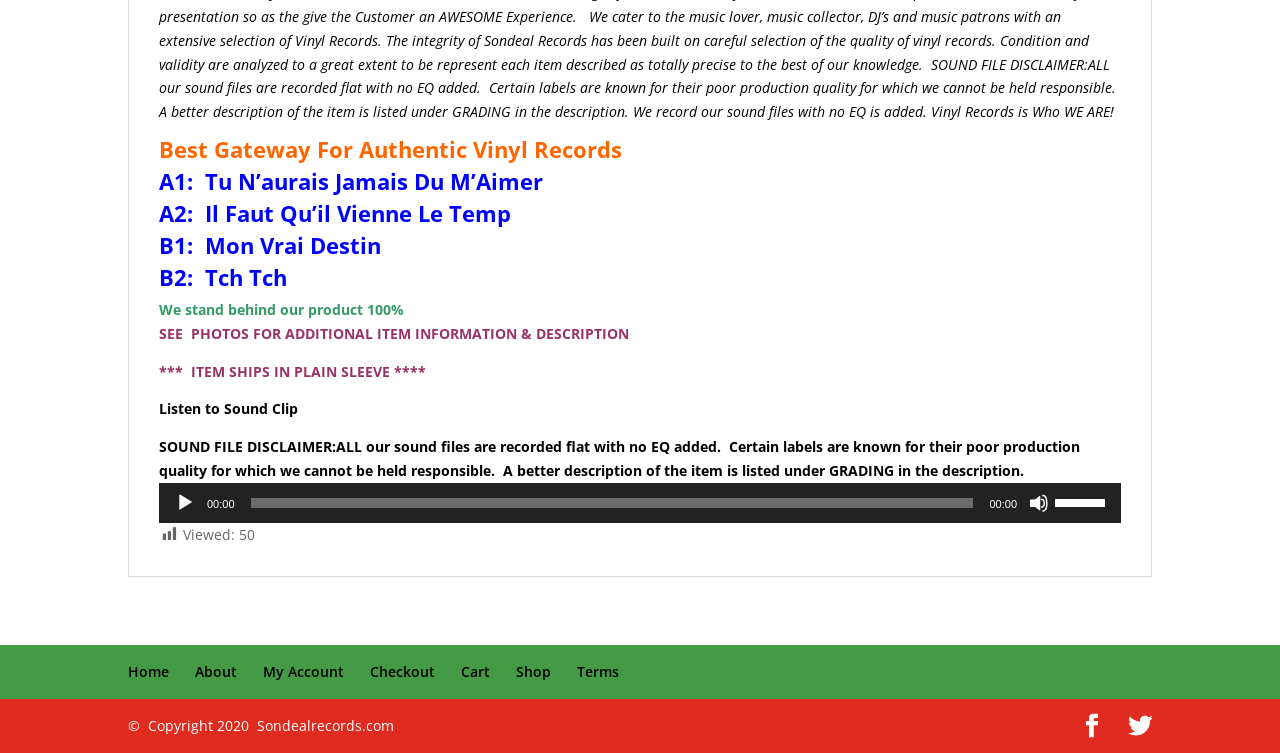Identify the bounding box coordinates of the section that should be clicked to achieve the task described: "Go to home page".

[0.1, 0.88, 0.132, 0.905]